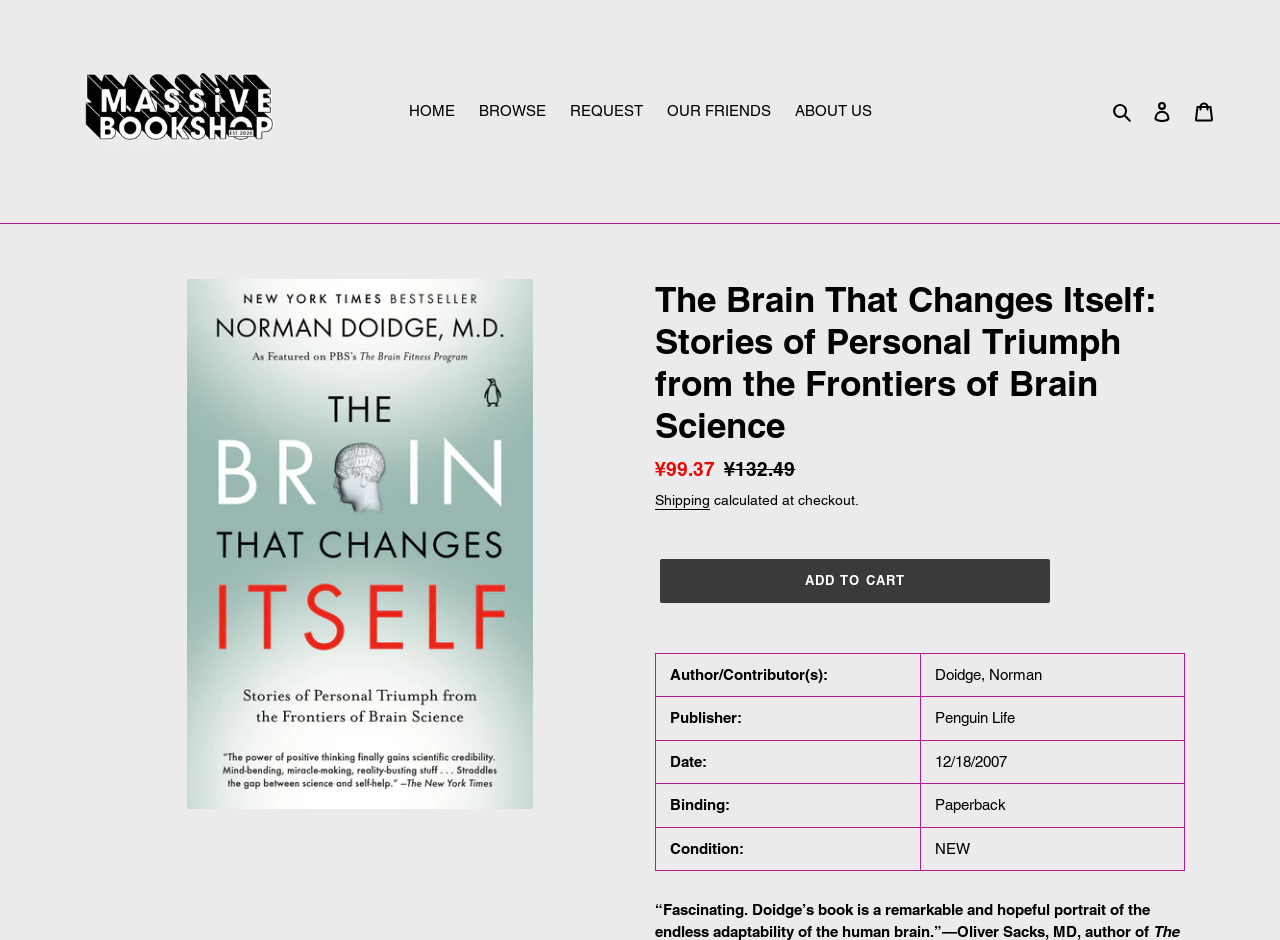What is the publisher of the book?
Answer the question in a detailed and comprehensive manner.

I found the publisher of the book by looking at the table element, which contains a row with a gridcell element that says 'Publisher:' and another gridcell element that says 'Penguin Life'.